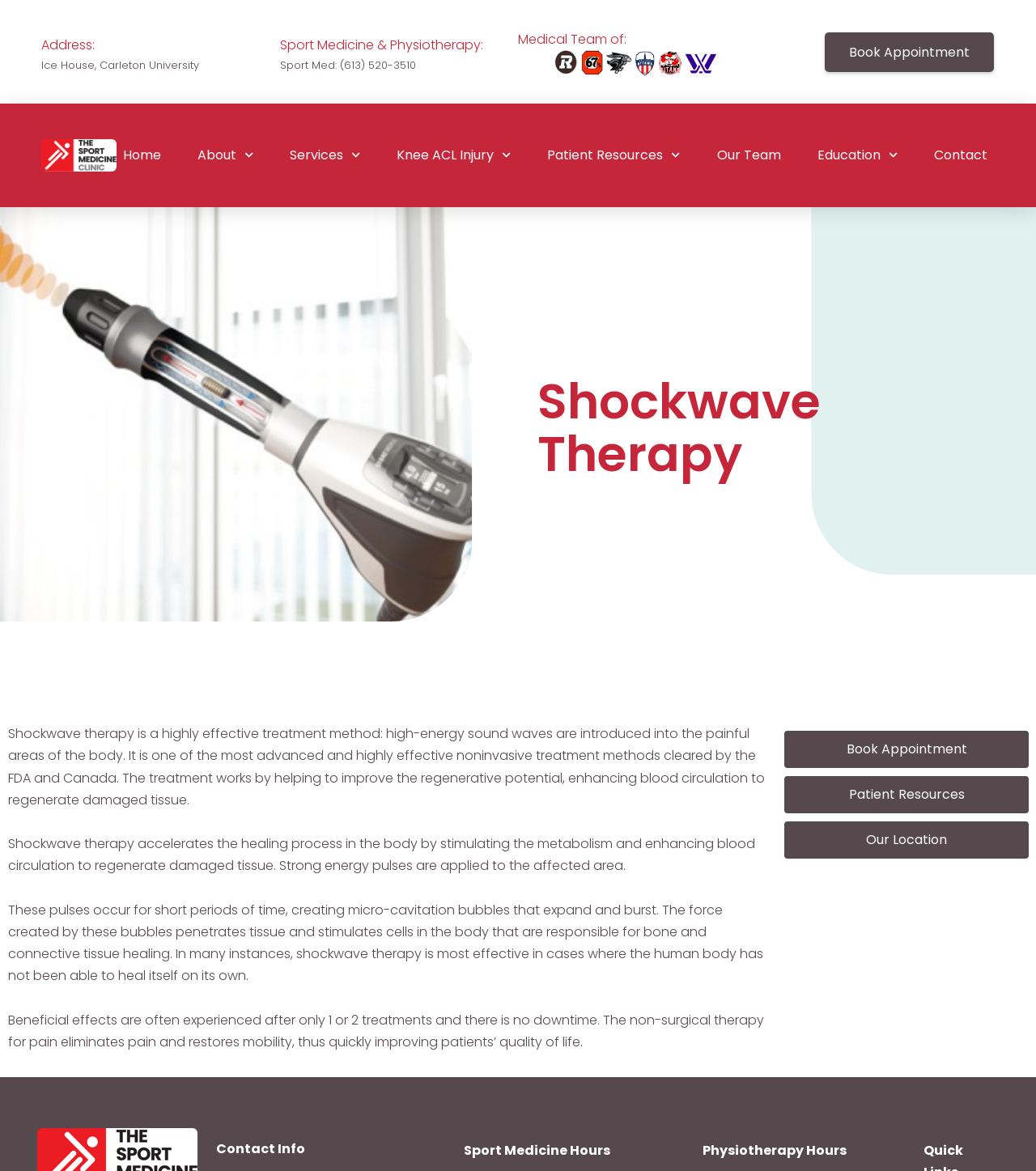Determine the bounding box coordinates for the UI element with the following description: "Knee ACL Injury". The coordinates should be four float numbers between 0 and 1, represented as [left, top, right, bottom].

[0.377, 0.115, 0.499, 0.15]